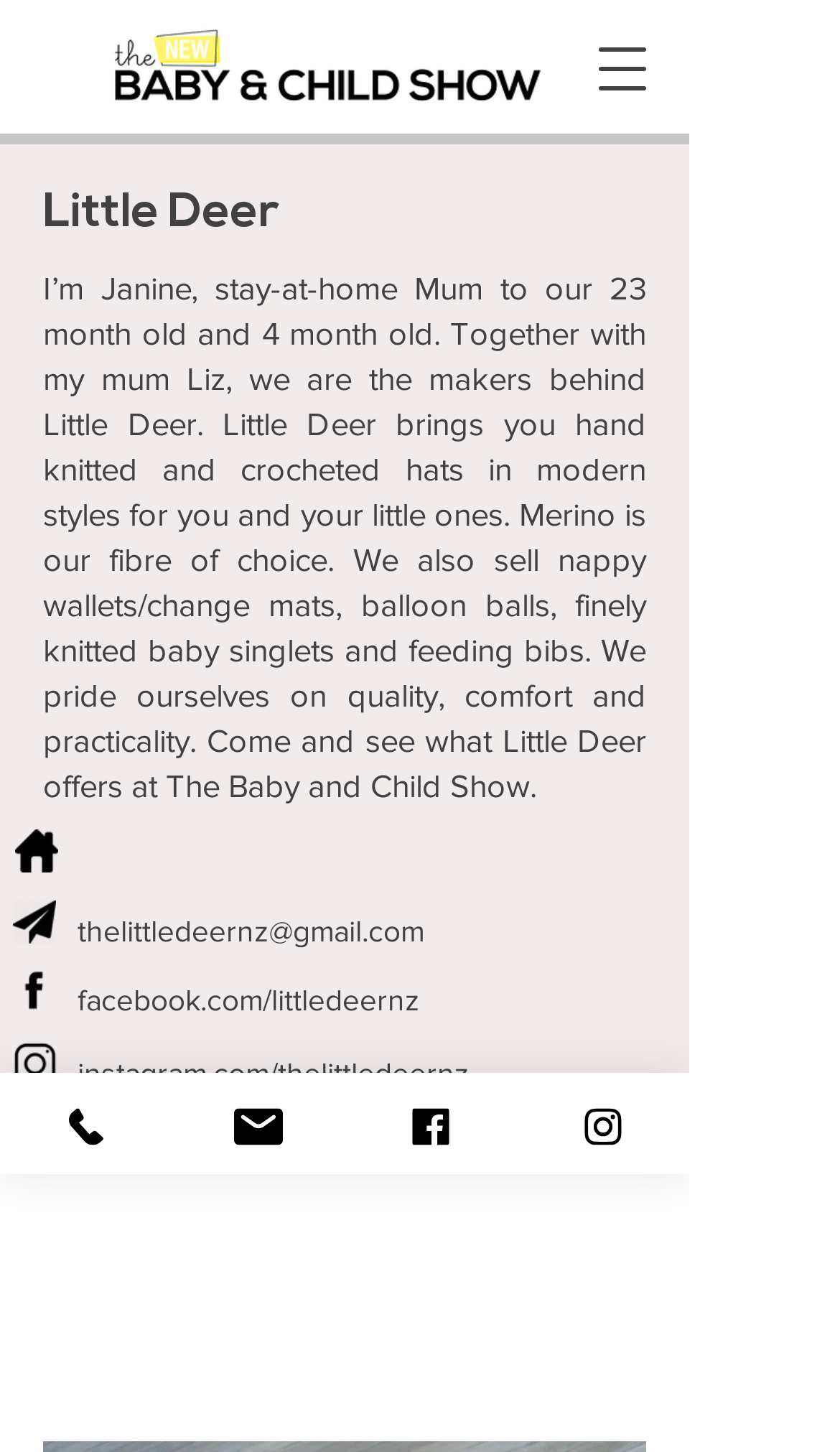Detail the various sections and features present on the webpage.

The webpage is about Little Deer, a brand that offers hand-knitted and crocheted hats, nappy wallets, balloon balls, baby singlets, and feeding bibs. At the top of the page, there is a banner image with the brand's logo, accompanied by a button to open the navigation menu. 

Below the banner, there is a heading with the brand's name, "Little Deer", followed by a paragraph of text that introduces the brand and its products. The text is written in a personal tone, mentioning the founders, Janine and her mum Liz, and highlighting the quality, comfort, and practicality of their products.

To the right of the introductory text, there are three social media links: an email address, a Facebook link, and an Instagram link. Each link is accompanied by a small icon. 

At the bottom of the page, there are four links: "Phone", "Email", "Facebook", and "Instagram". Each link is accompanied by a small icon, and they are evenly spaced across the bottom of the page.